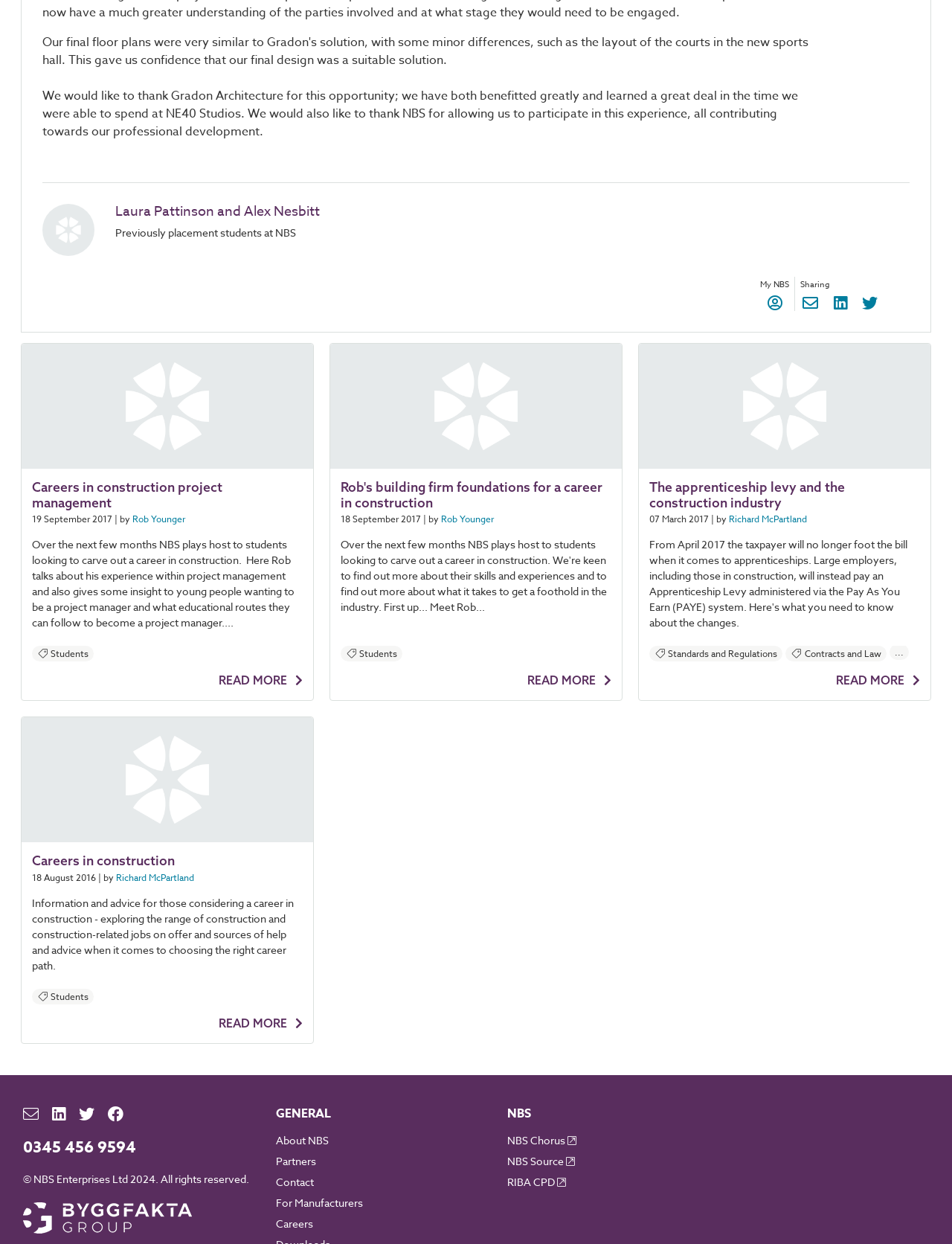Show the bounding box coordinates for the HTML element as described: "Read more".

[0.23, 0.816, 0.318, 0.83]